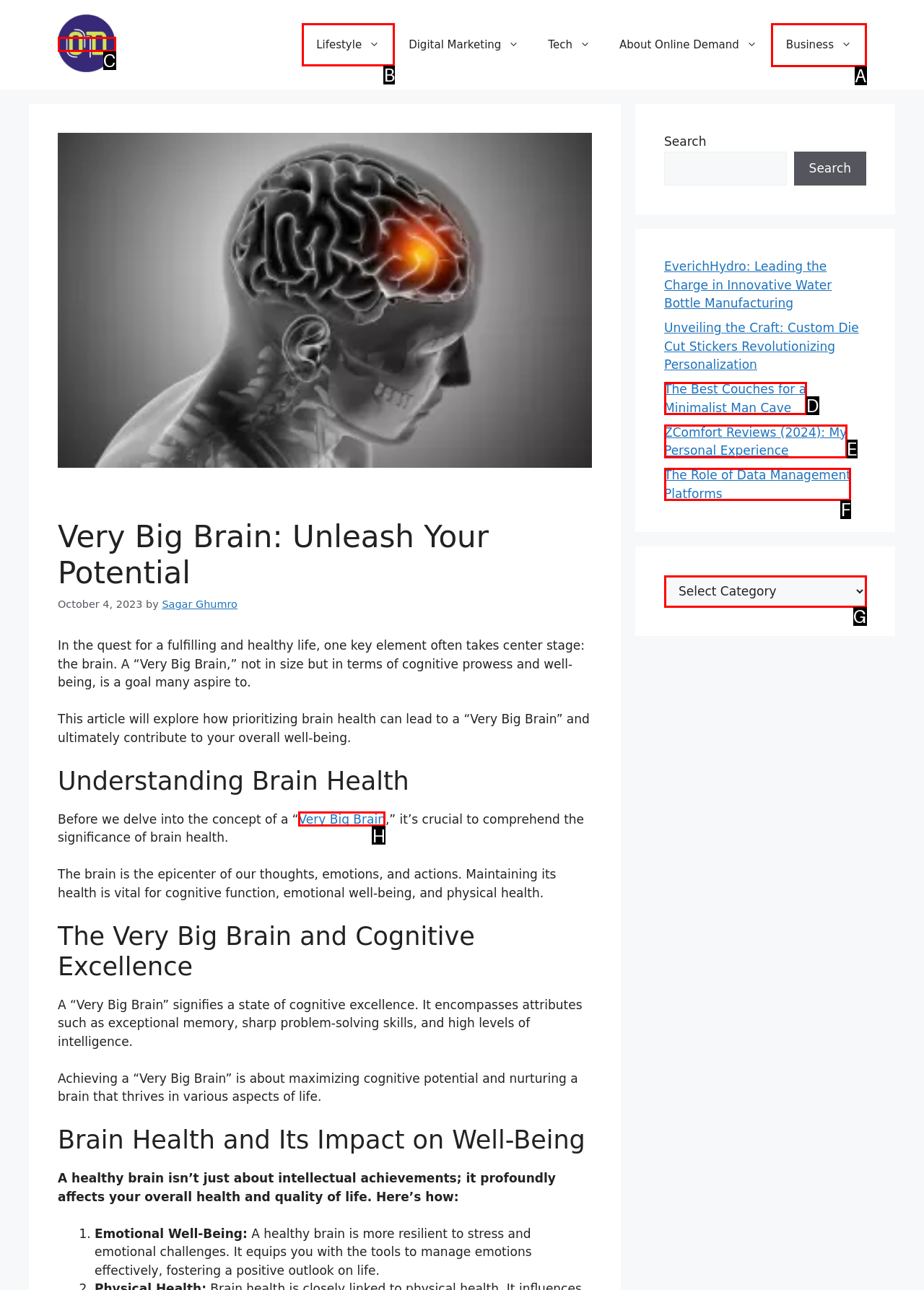Determine which HTML element I should select to execute the task: Click on the 'Lifestyle' link
Reply with the corresponding option's letter from the given choices directly.

B